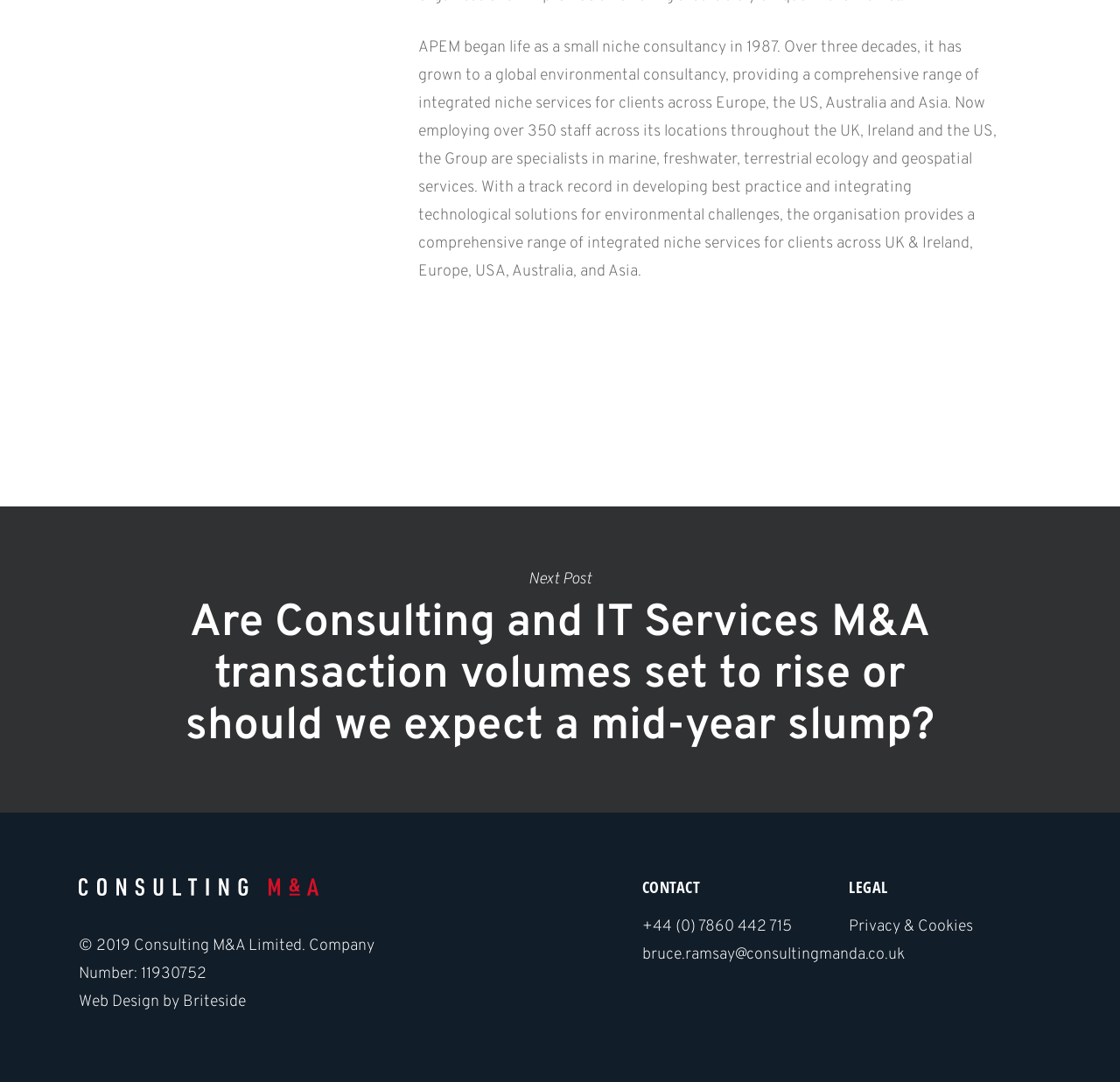Give a concise answer using one word or a phrase to the following question:
What is the topic of the article linked below the company description?

M&A transaction volumes